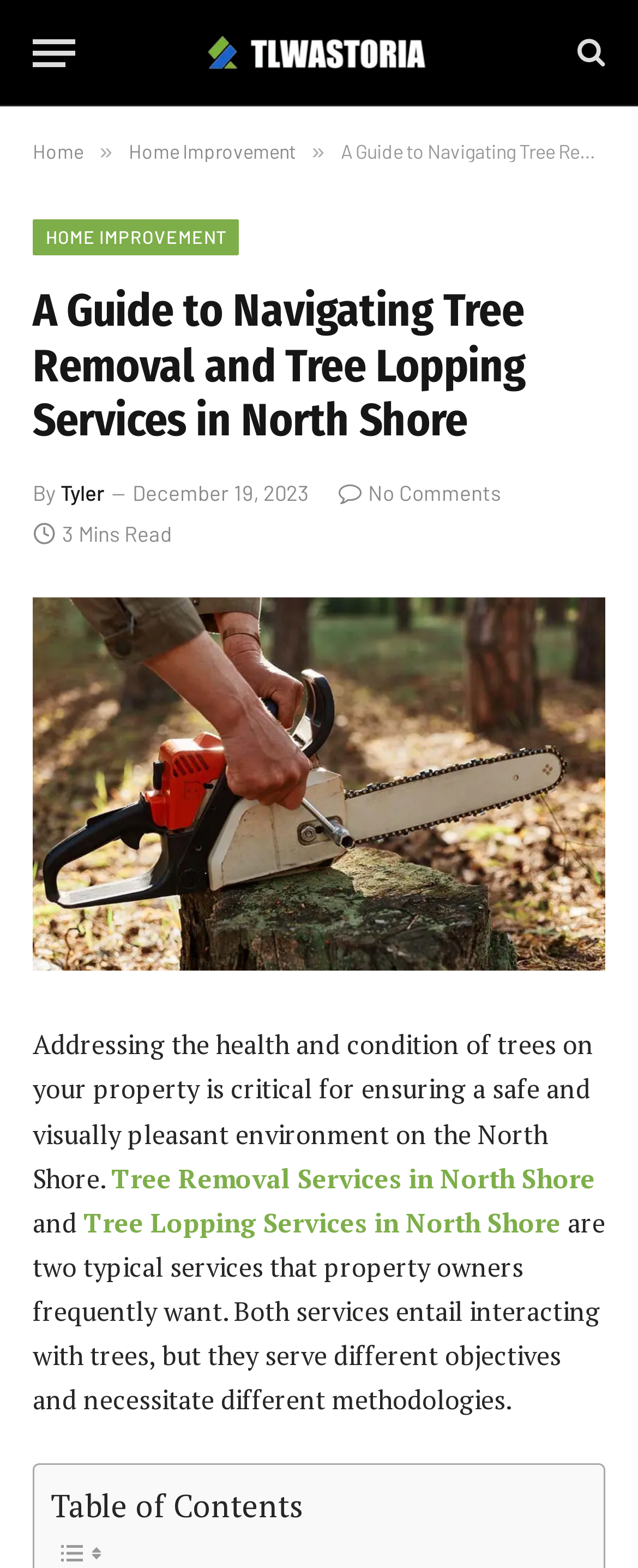Extract the bounding box of the UI element described as: "title="Search"".

[0.895, 0.01, 0.949, 0.057]